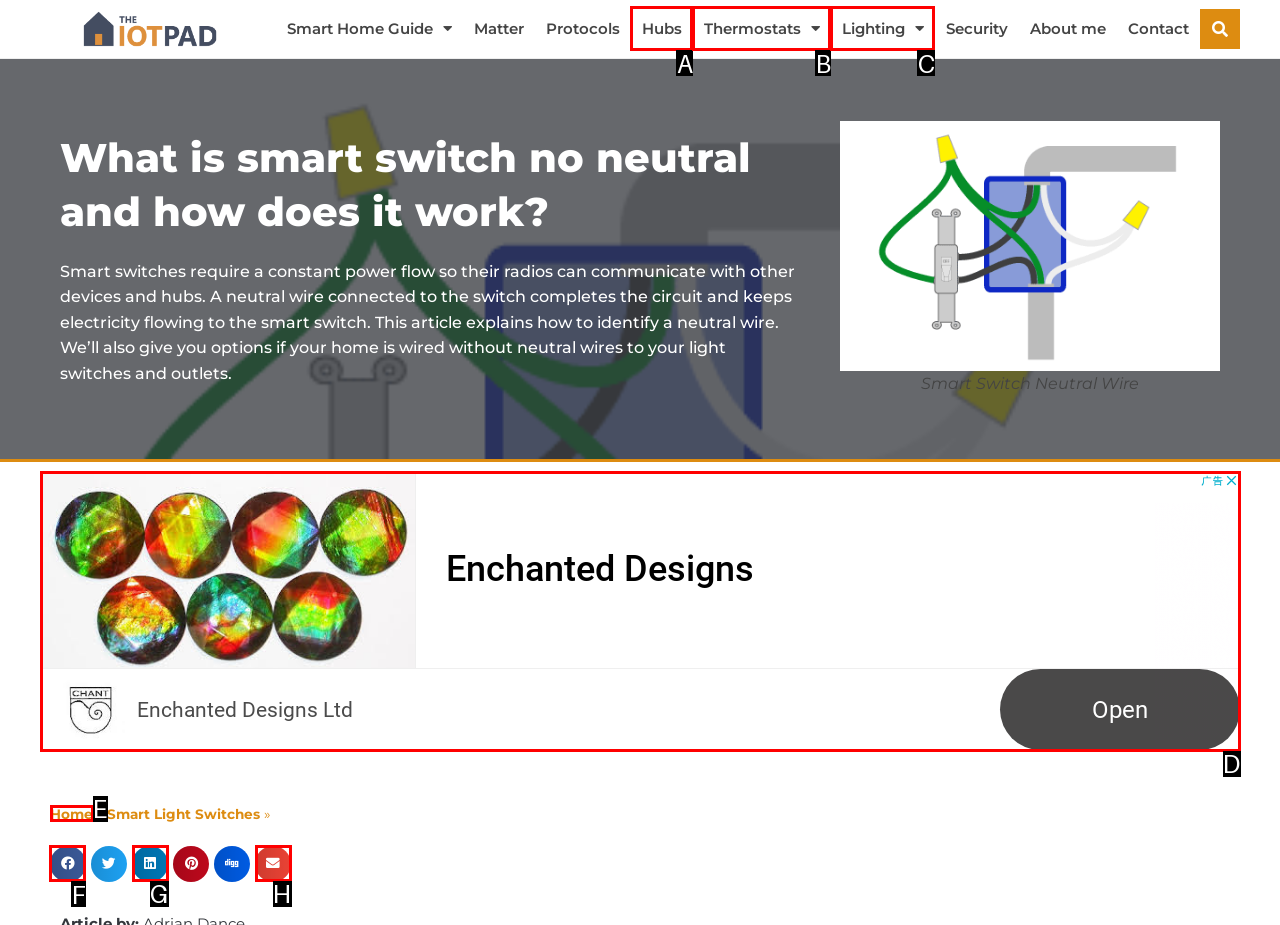For the task: Share on facebook, identify the HTML element to click.
Provide the letter corresponding to the right choice from the given options.

F